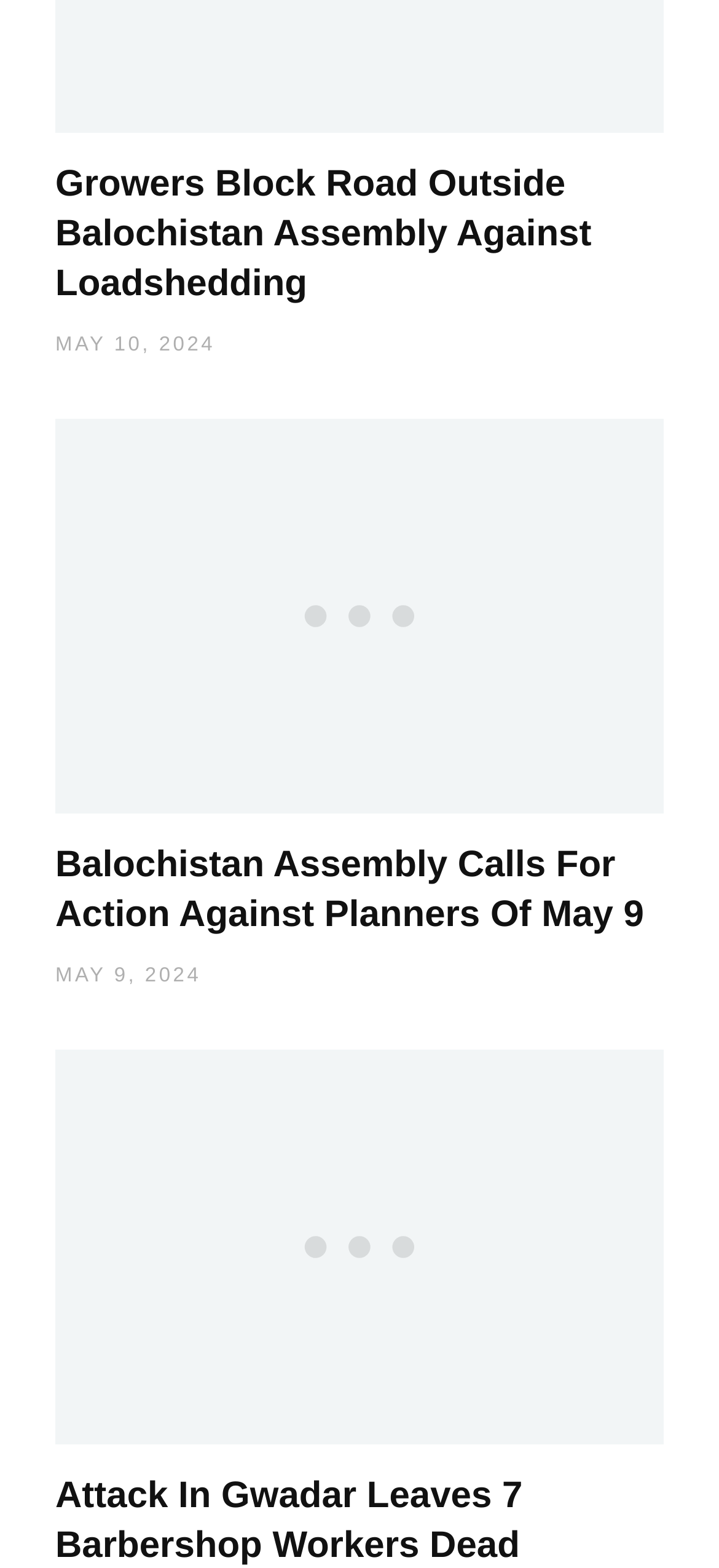Please respond to the question using a single word or phrase:
How many news articles are on this page?

5